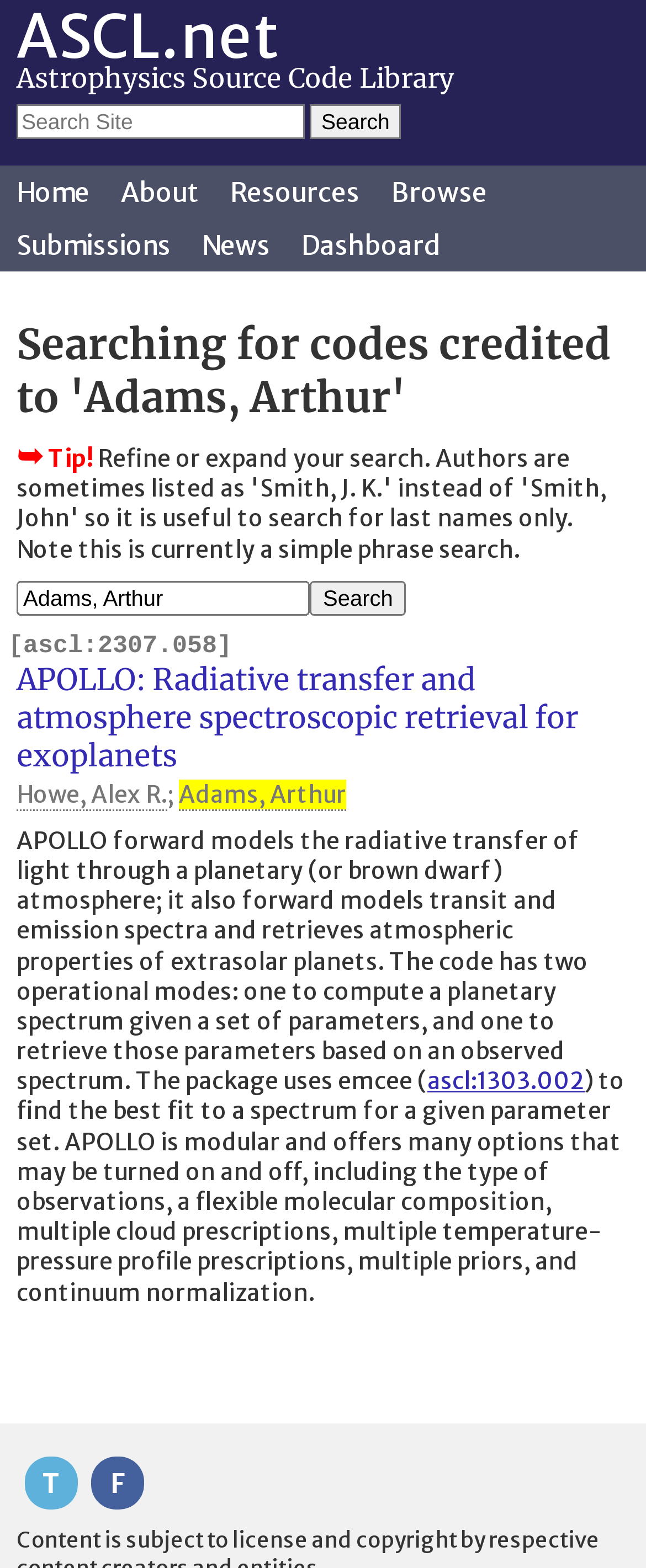Respond to the following query with just one word or a short phrase: 
What is the symbol present next to the 'Tip!' text?

➥